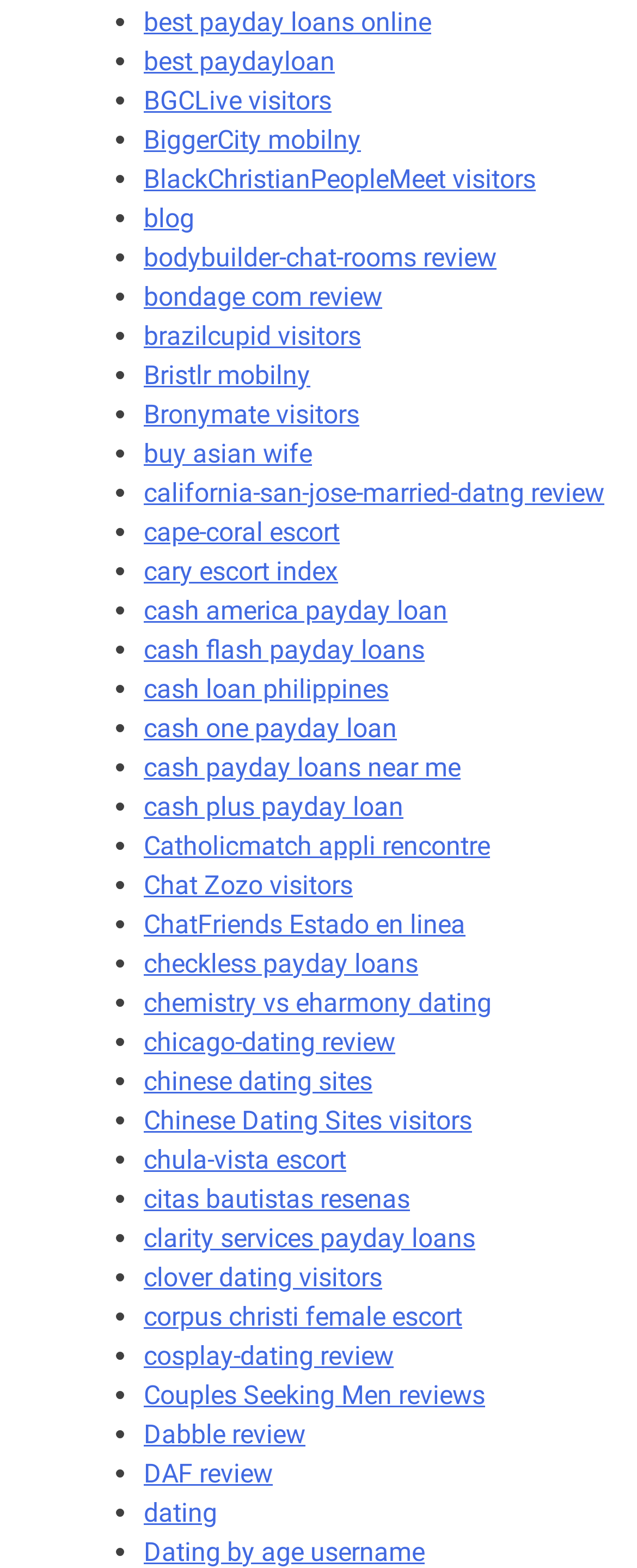What is the first link on the webpage?
Refer to the image and respond with a one-word or short-phrase answer.

best payday loans online